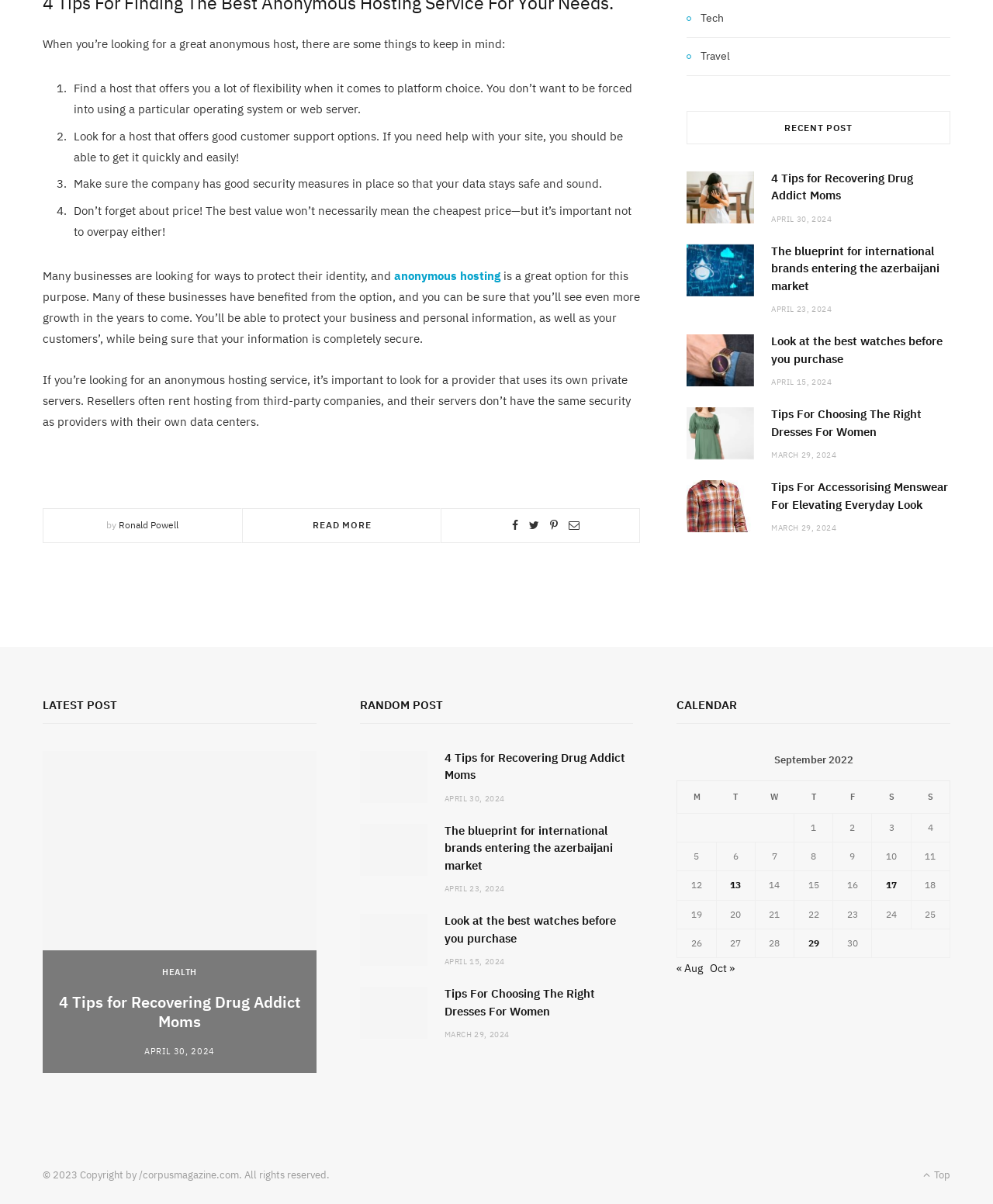Calculate the bounding box coordinates for the UI element based on the following description: "« Aug". Ensure the coordinates are four float numbers between 0 and 1, i.e., [left, top, right, bottom].

[0.681, 0.799, 0.708, 0.81]